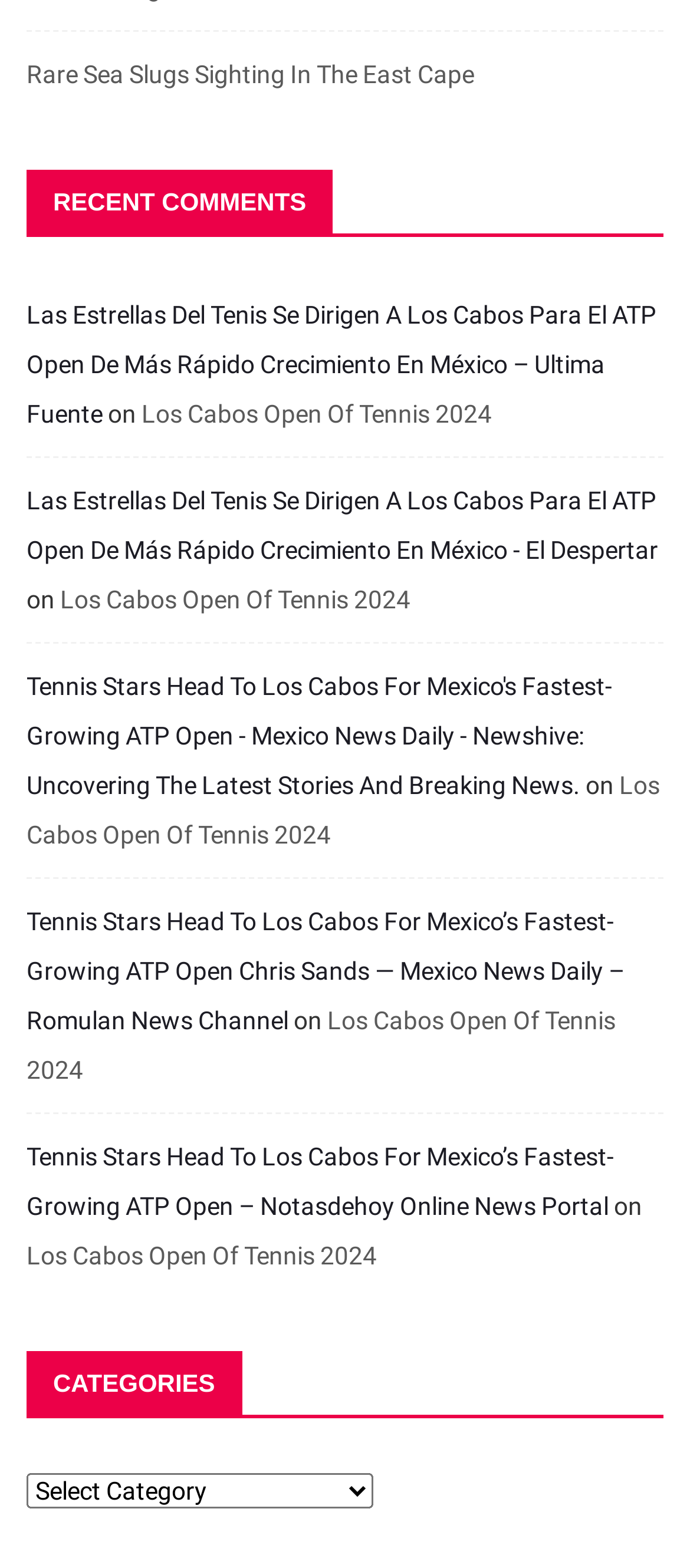Please find the bounding box coordinates of the element that must be clicked to perform the given instruction: "View the 'RECENT COMMENTS' section". The coordinates should be four float numbers from 0 to 1, i.e., [left, top, right, bottom].

[0.038, 0.108, 0.482, 0.15]